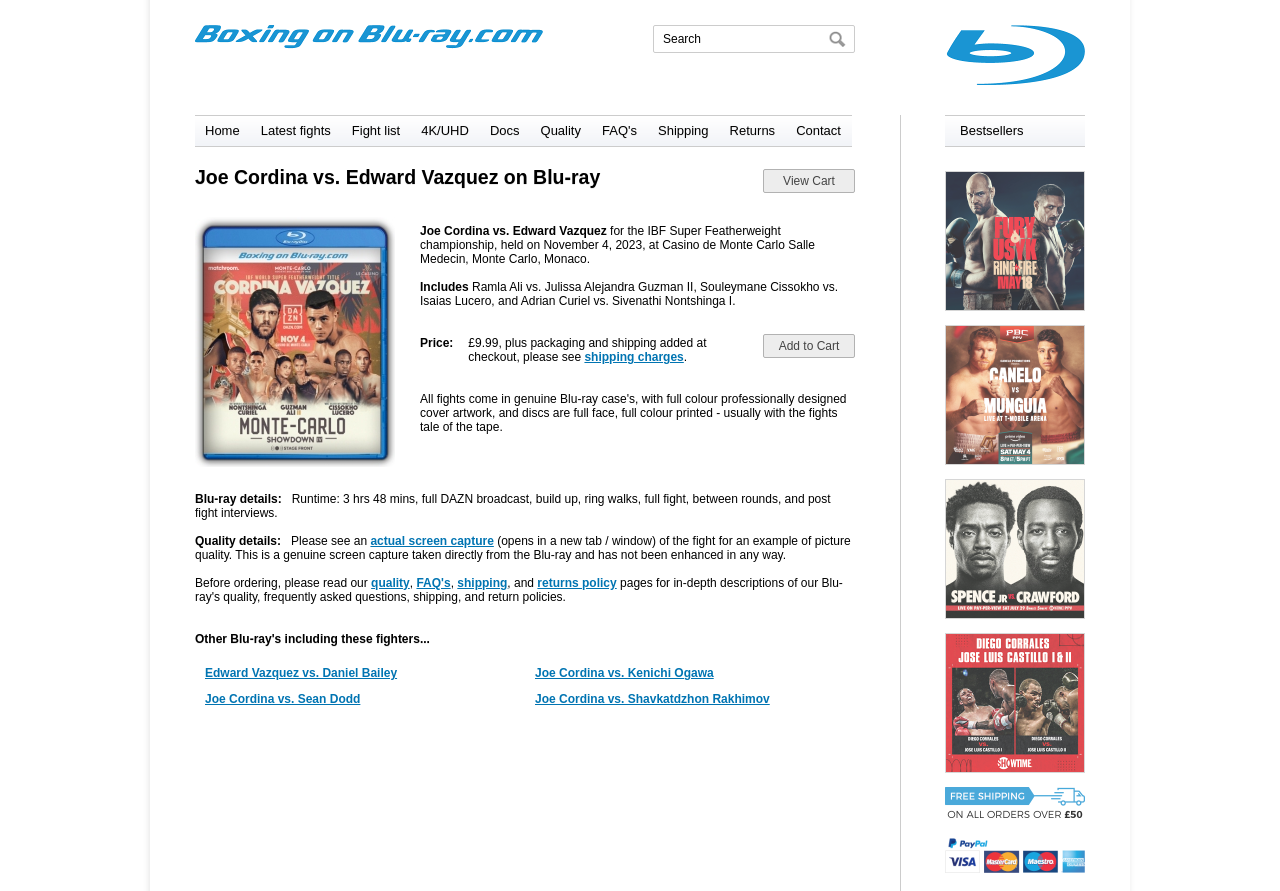What is the price of the Blu-ray?
Craft a detailed and extensive response to the question.

I found the price of the Blu-ray by looking at the LayoutTable element, which contains a LayoutTableRow with two LayoutTableCells. The first cell contains the text 'Price:' and the second cell contains the price, which is £9.99, plus packaging and shipping added at checkout.